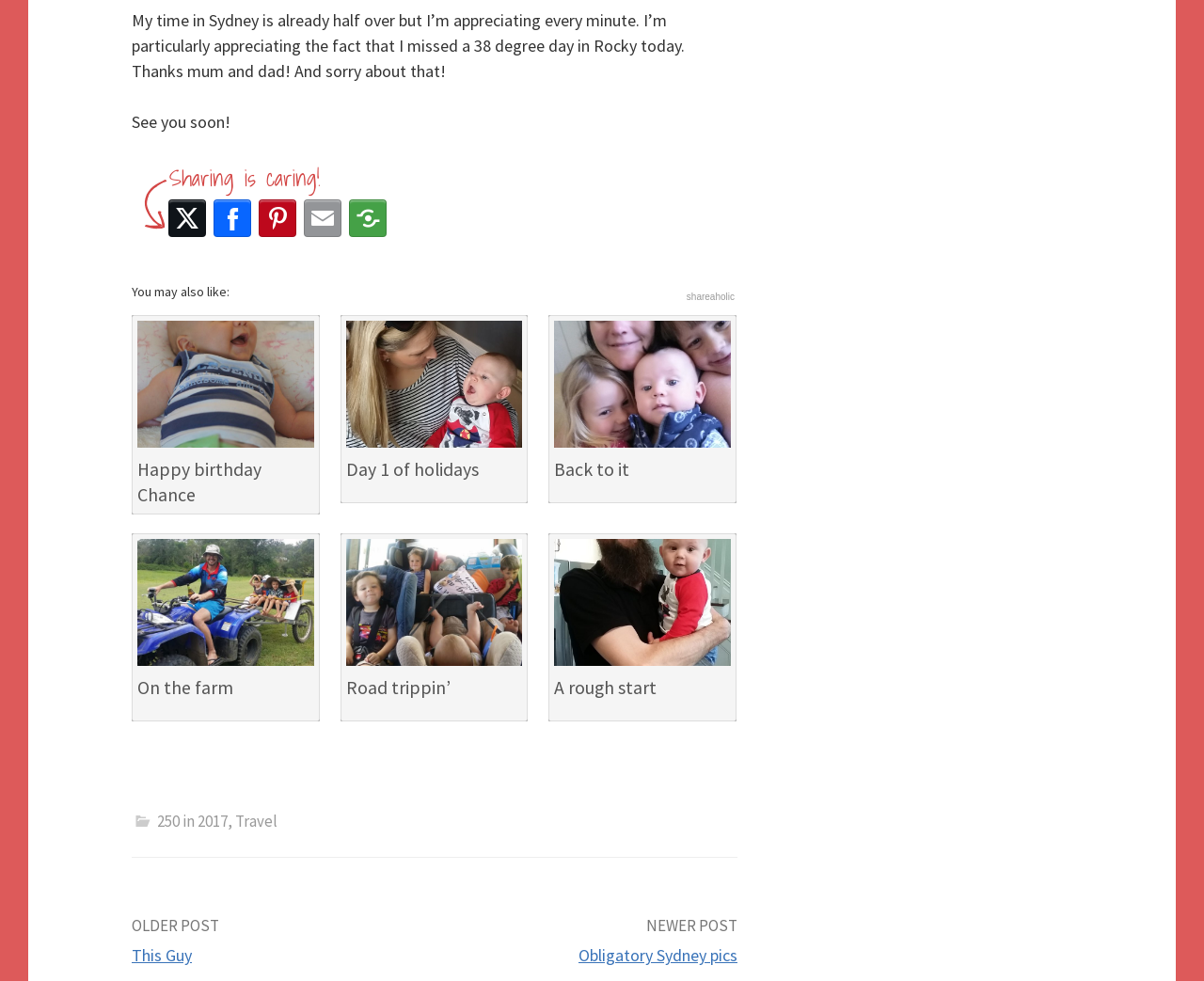Using the provided element description "aria-label="Mail to Email This"", determine the bounding box coordinates of the UI element.

[0.252, 0.203, 0.284, 0.241]